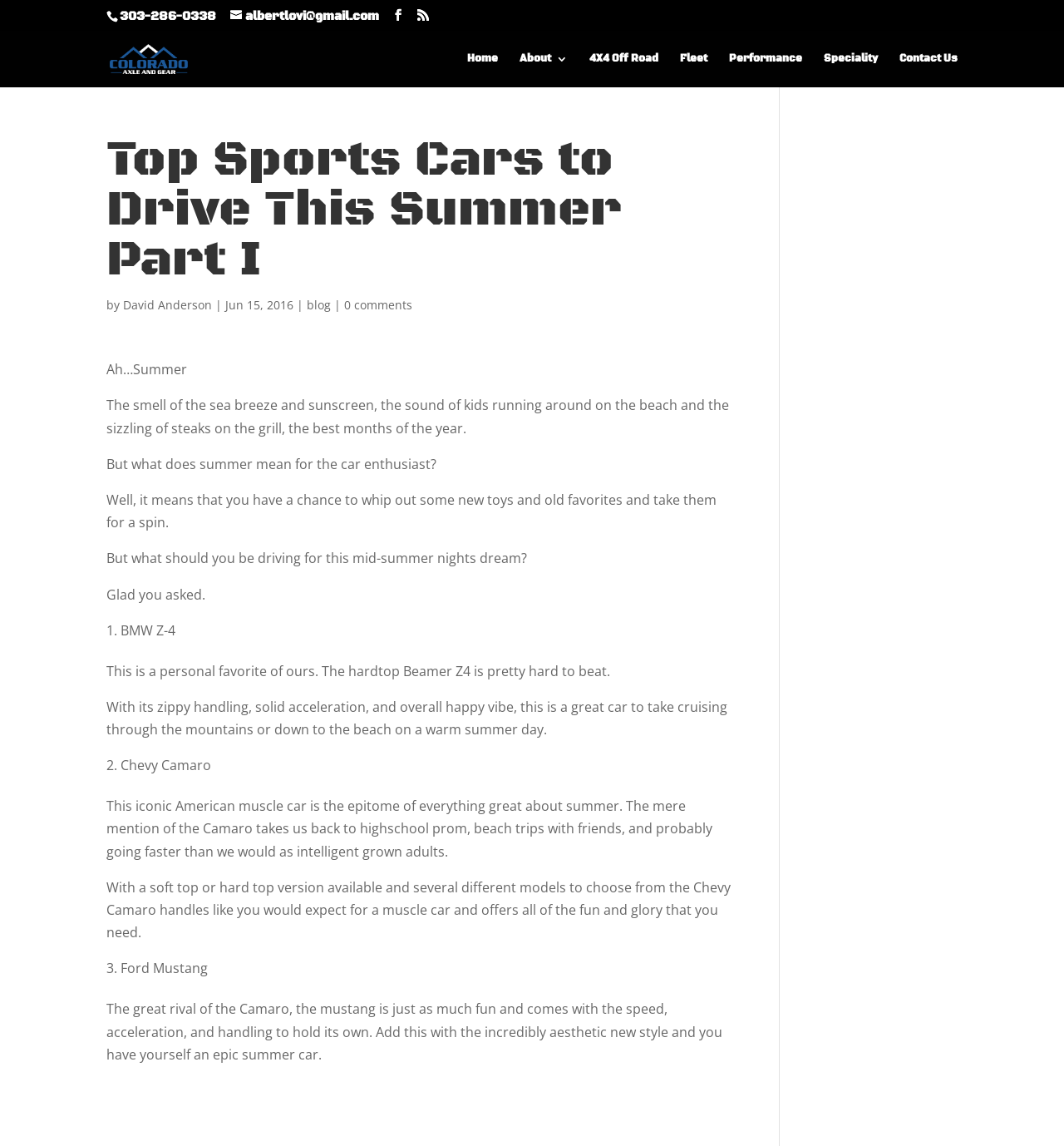Can you find and generate the webpage's heading?

Top Sports Cars to Drive This Summer Part I